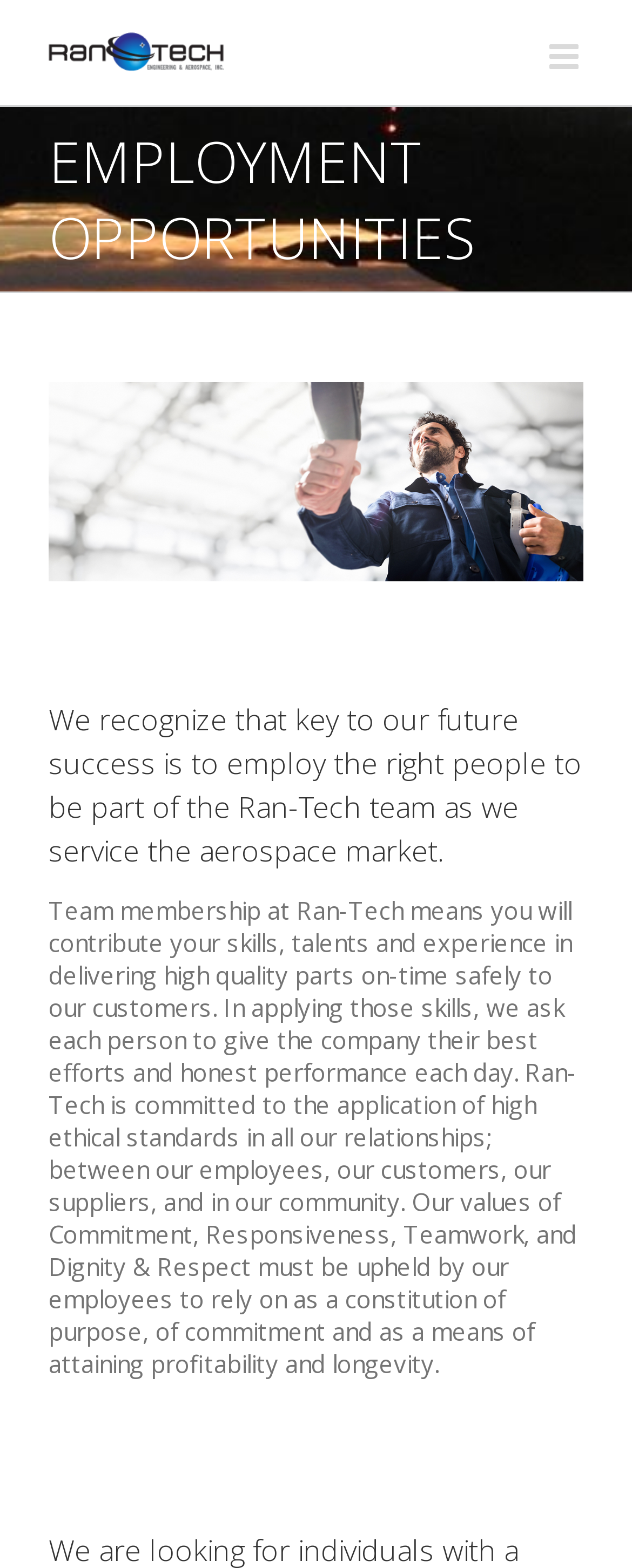Bounding box coordinates are to be given in the format (top-left x, top-left y, bottom-right x, bottom-right y). All values must be floating point numbers between 0 and 1. Provide the bounding box coordinate for the UI element described as: alt="Ran-Tech Engineering & Aerospace"

[0.077, 0.021, 0.353, 0.045]